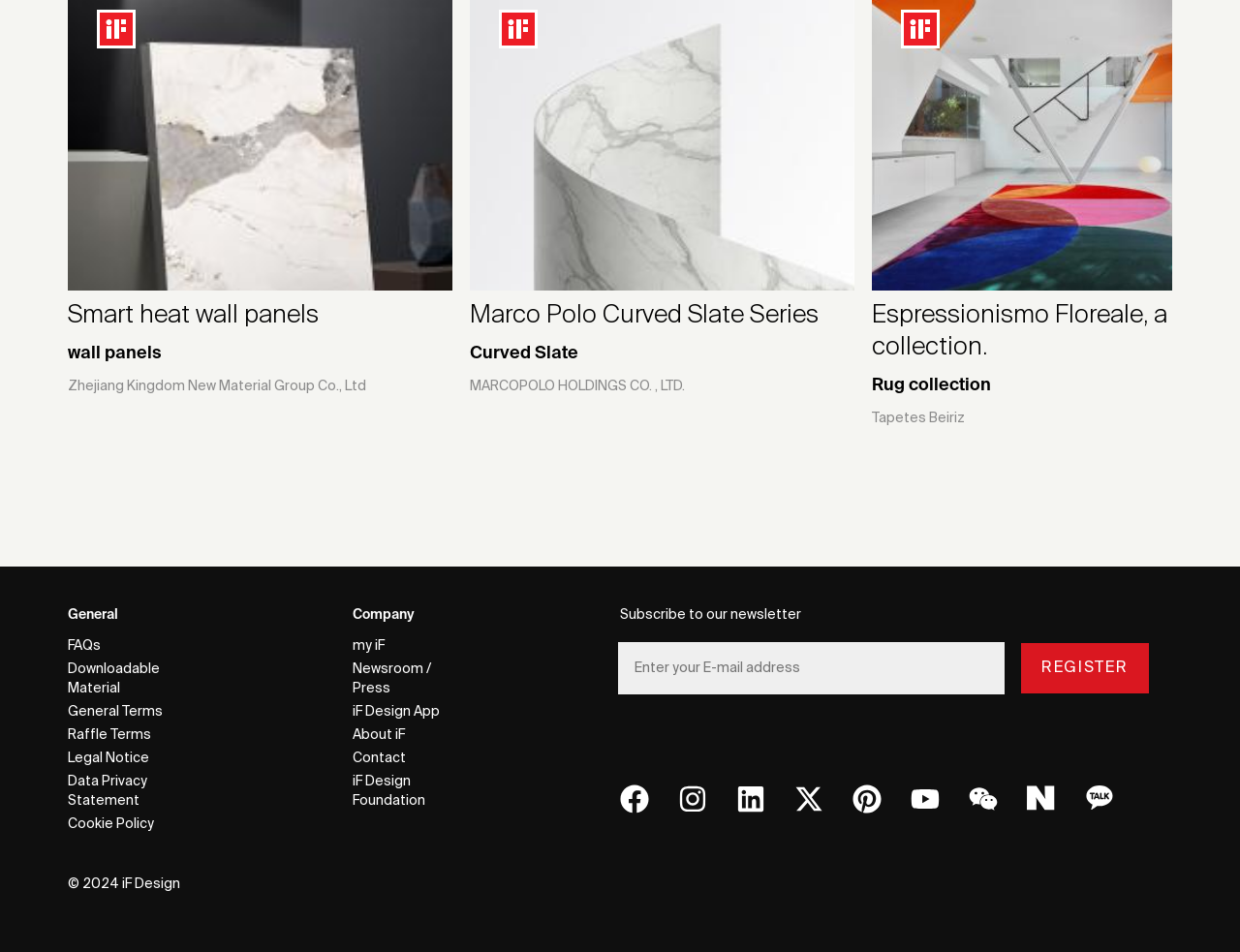Please identify the coordinates of the bounding box that should be clicked to fulfill this instruction: "Click on the FAQs link".

[0.055, 0.666, 0.159, 0.69]